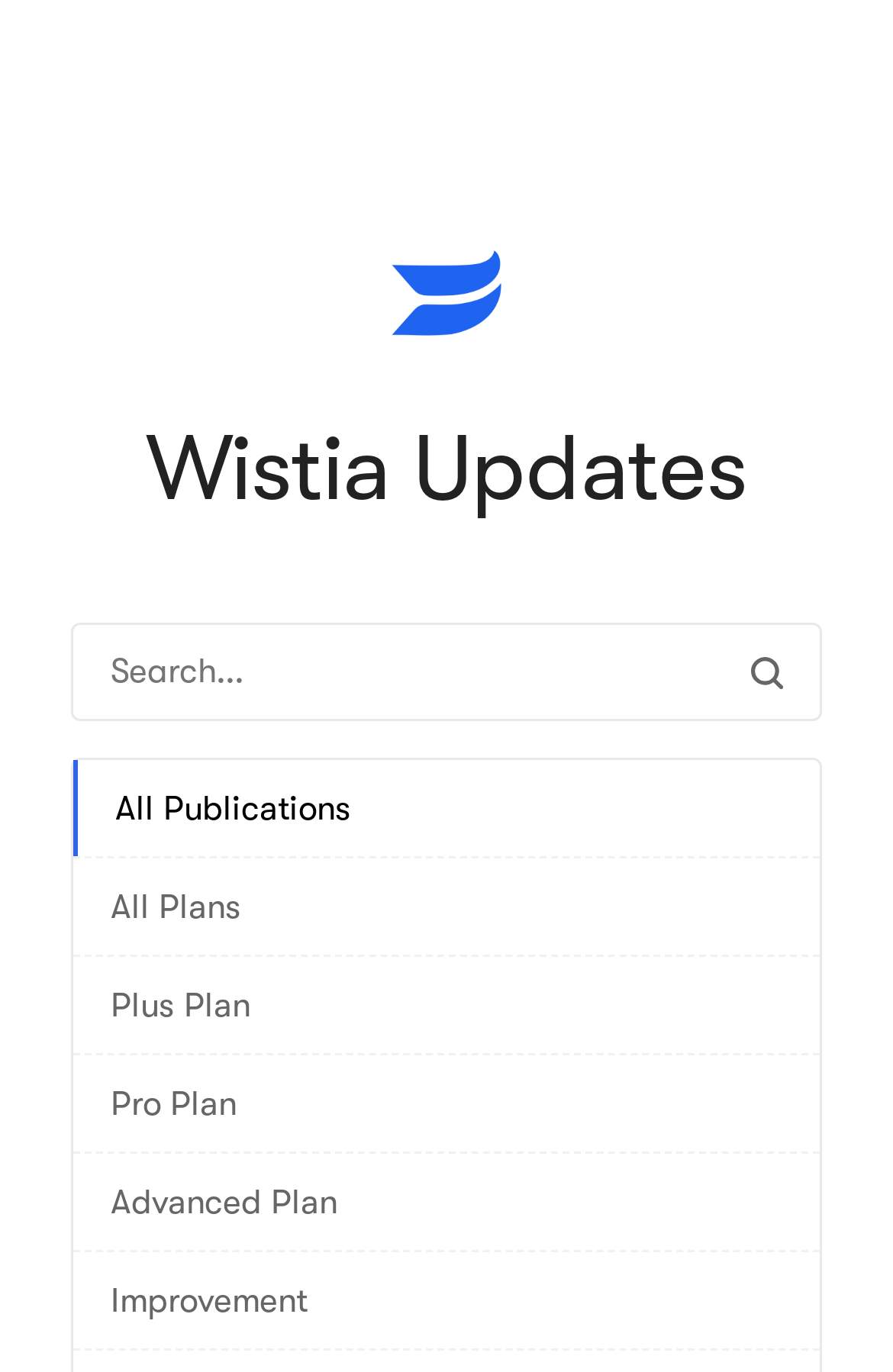Given the element description Pro Plan, identify the bounding box coordinates for the UI element on the webpage screenshot. The format should be (top-left x, top-left y, bottom-right x, bottom-right y), with values between 0 and 1.

[0.083, 0.77, 0.917, 0.84]